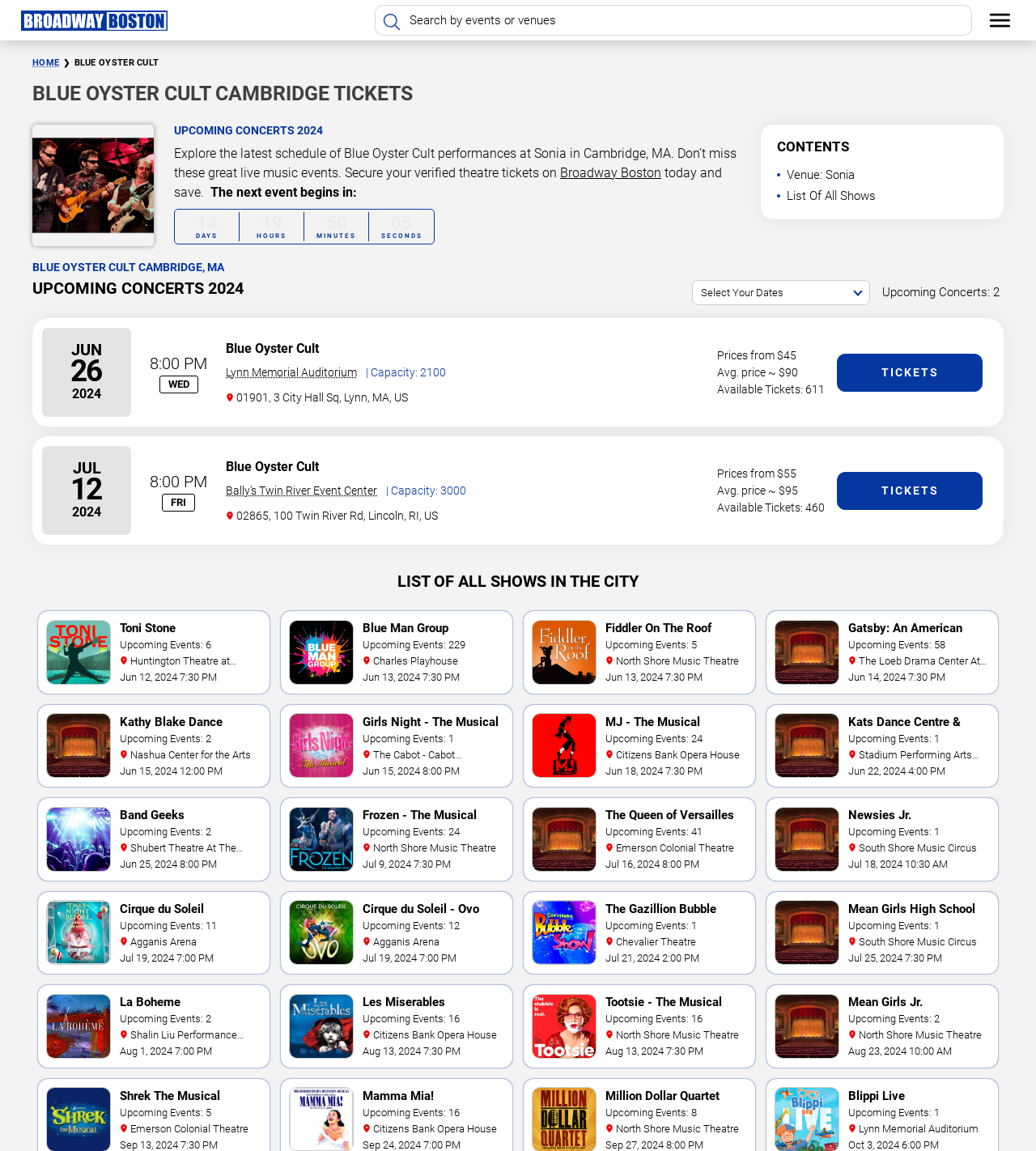Generate a comprehensive description of the webpage.

This webpage is about Blue Oyster Cult tickets and upcoming concerts in Boston. At the top, there is a navigation bar with a "Home Page" link and a search bar where users can search for events or venues. Below the navigation bar, there is a heading that reads "BLUE OYSTER CULT CAMBRIDGE TICKETS" and an image of Blue Oyster Cult.

On the left side of the page, there is a section that displays upcoming concerts, including the date, time, venue, and ticket prices. There are two upcoming concerts listed, one on June 26, 2024, at Lynn Memorial Auditorium and another on July 12, 2024, at Bally's Twin River Event Center. Each concert listing includes the venue's capacity, average ticket price, and the number of available tickets.

On the right side of the page, there is a section that displays a countdown to the next event, which is 14 days, 19 hours, 50 minutes, and seconds away. Below the countdown, there are links to "CONTENTS", "Venue: Sonia", and "List Of All Shows".

Further down the page, there is a section that lists all shows in the city, including Toni Stone, Blue Man Group, Fiddler On The Roof, Gatsby: An American Myth, Kathy Blake Dance Studios, Girls Night - The Musical, MJ - The Musical, and Kats Dance Centre & Performing Arts. Each show listing includes the show's name, date, time, venue, and a link to purchase tickets.